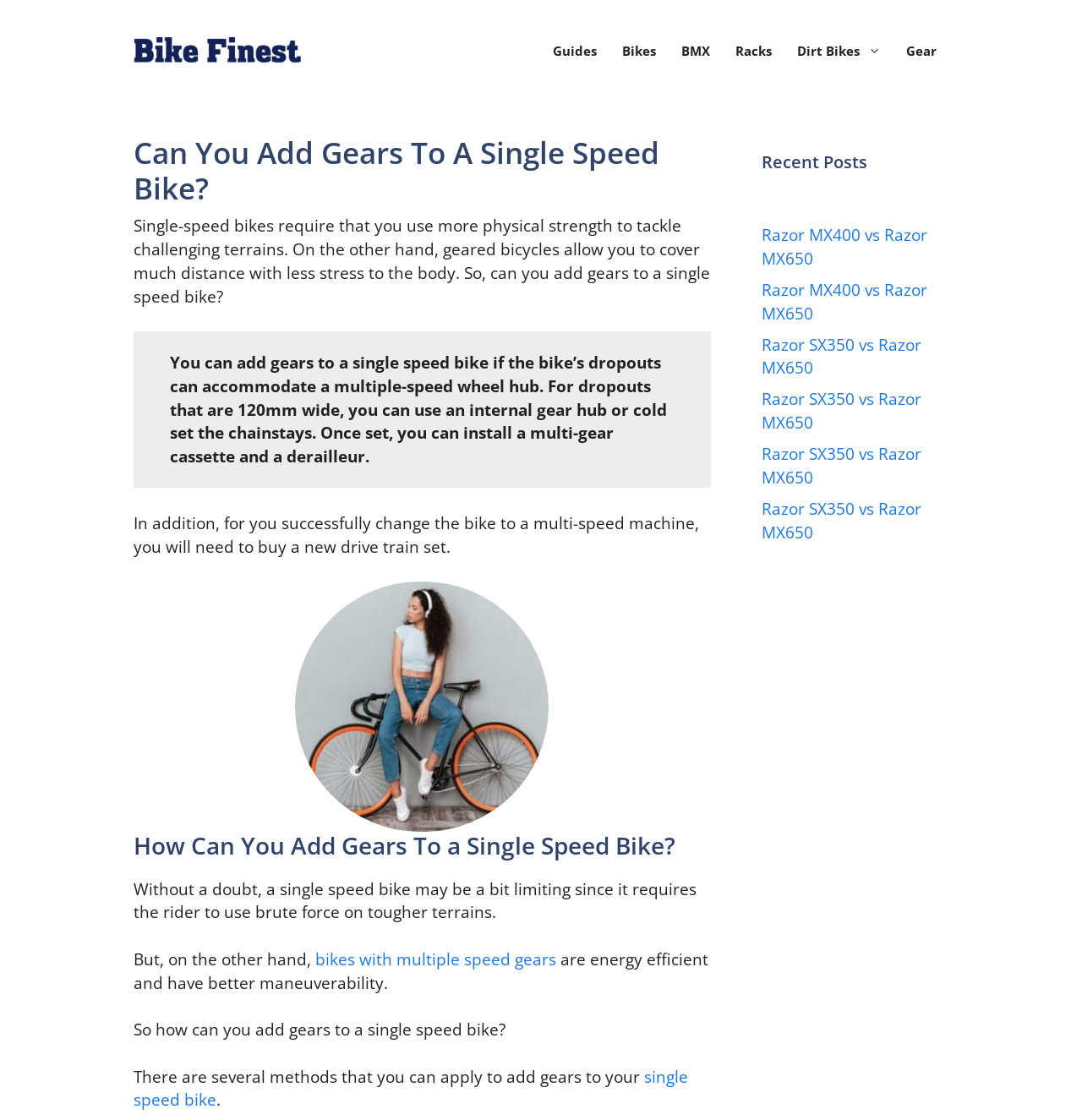What is the alternative to single speed bikes?
Answer the question in as much detail as possible.

The text mentions that single speed bikes can be limiting and that bikes with multiple speed gears are an alternative, suggesting that they offer more flexibility and ease of use.